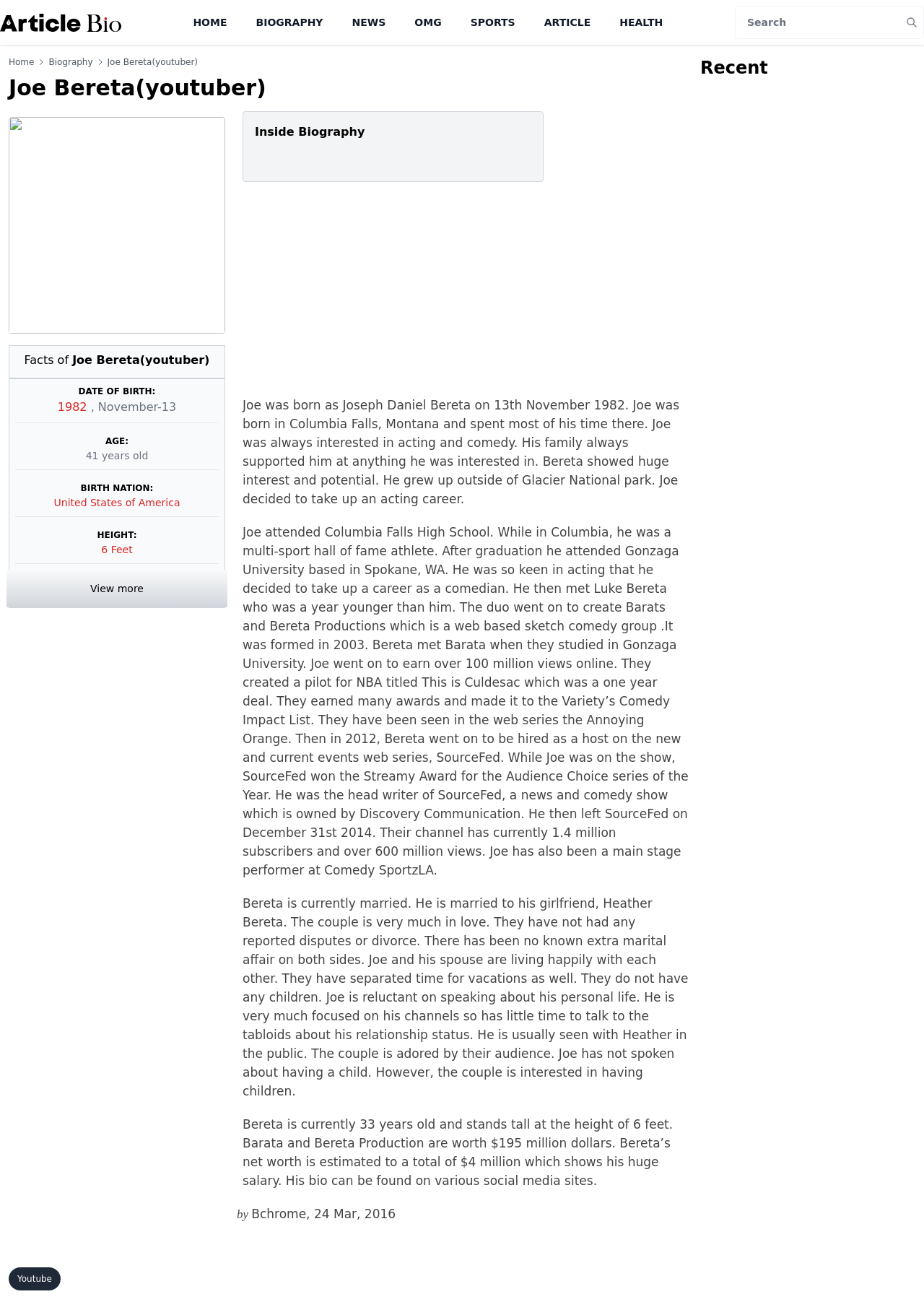Locate the bounding box of the UI element defined by this description: "March 13, 2022March 10, 2022". The coordinates should be given as four float numbers between 0 and 1, formatted as [left, top, right, bottom].

None